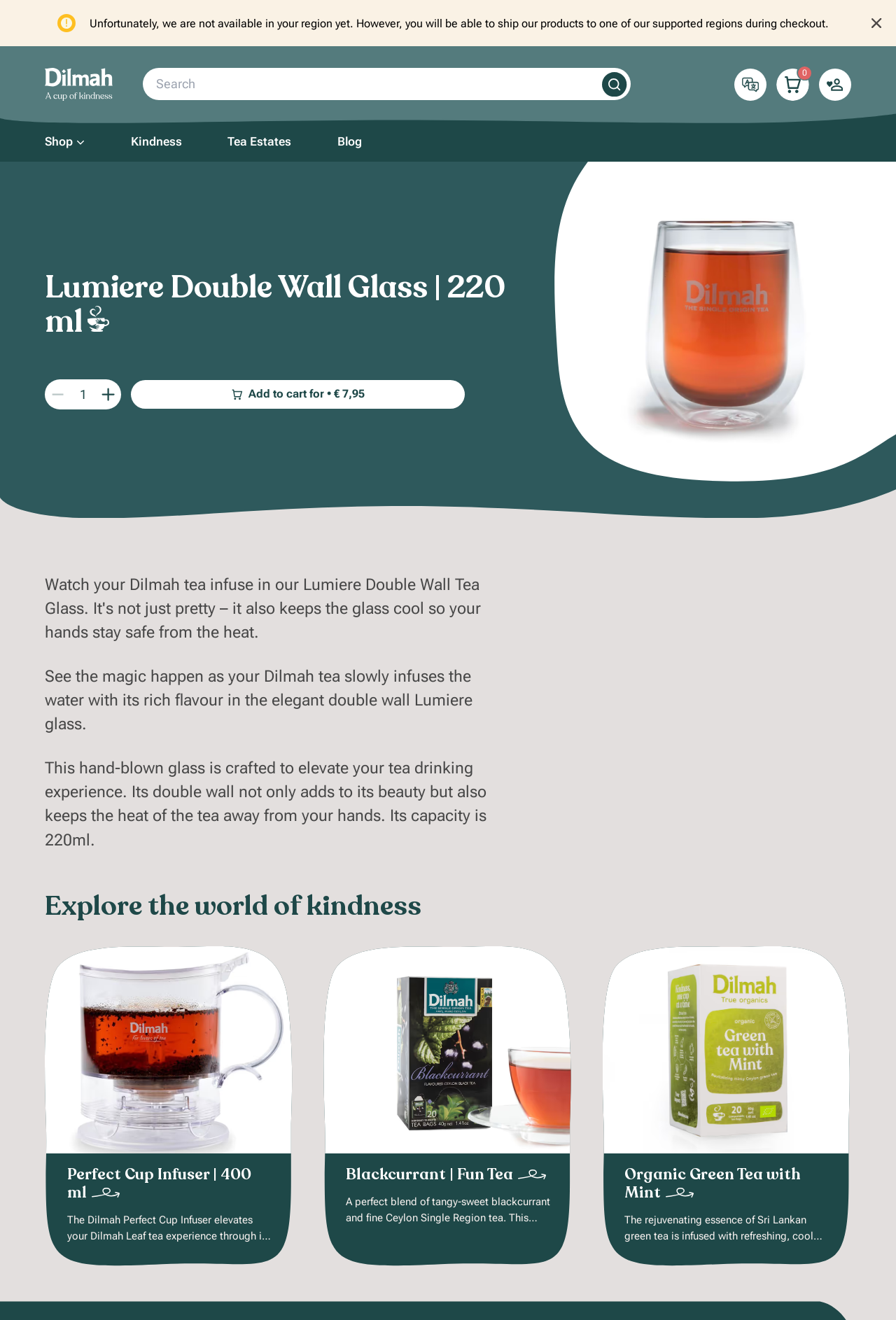Please provide a comprehensive response to the question based on the details in the image: What is the capacity of the Lumiere Double Wall Glass?

The capacity of the Lumiere Double Wall Glass is 220ml, which is mentioned in the product description section of the webpage.